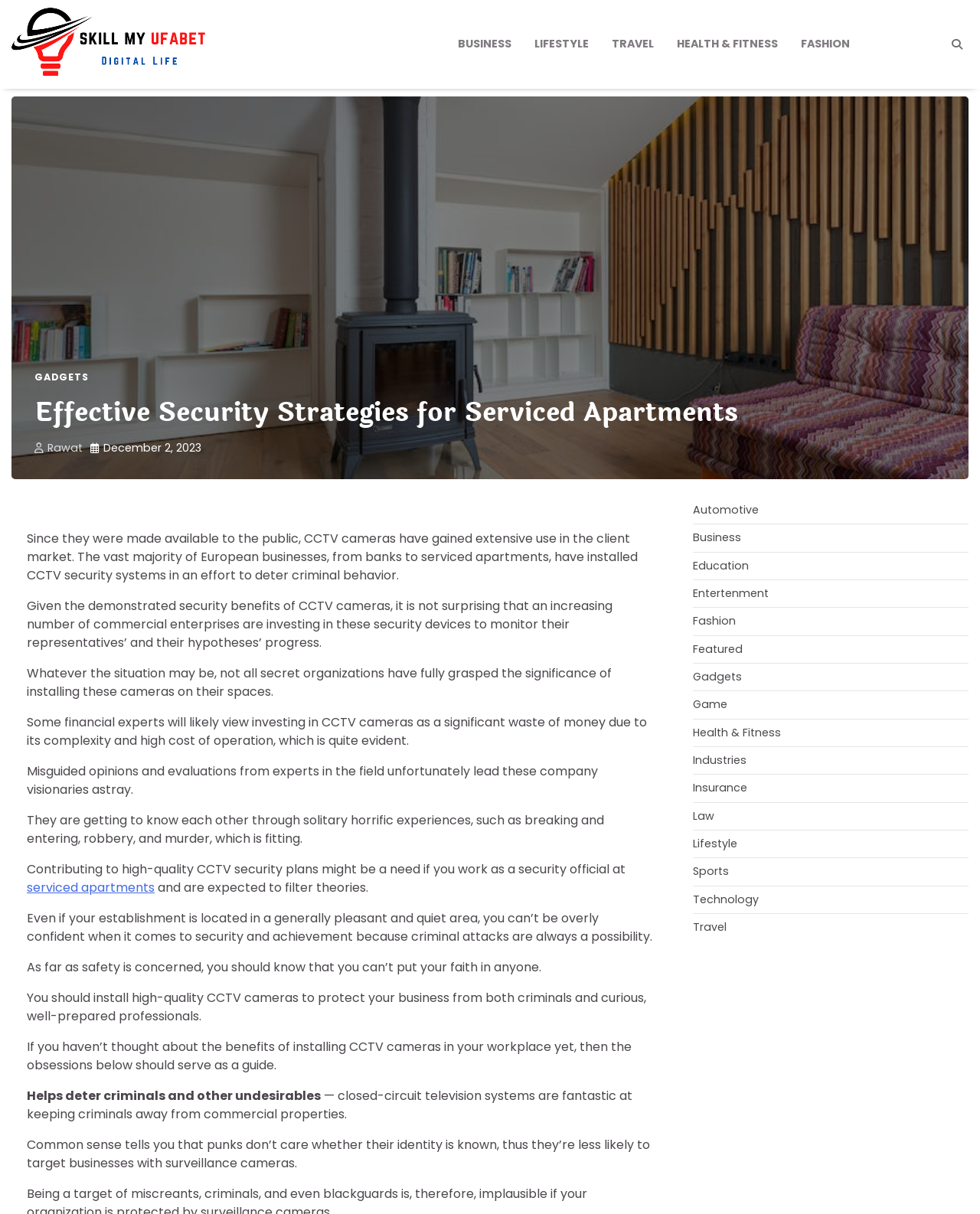Why are CCTV cameras effective in deterring criminals?
Your answer should be a single word or phrase derived from the screenshot.

They keep criminals away